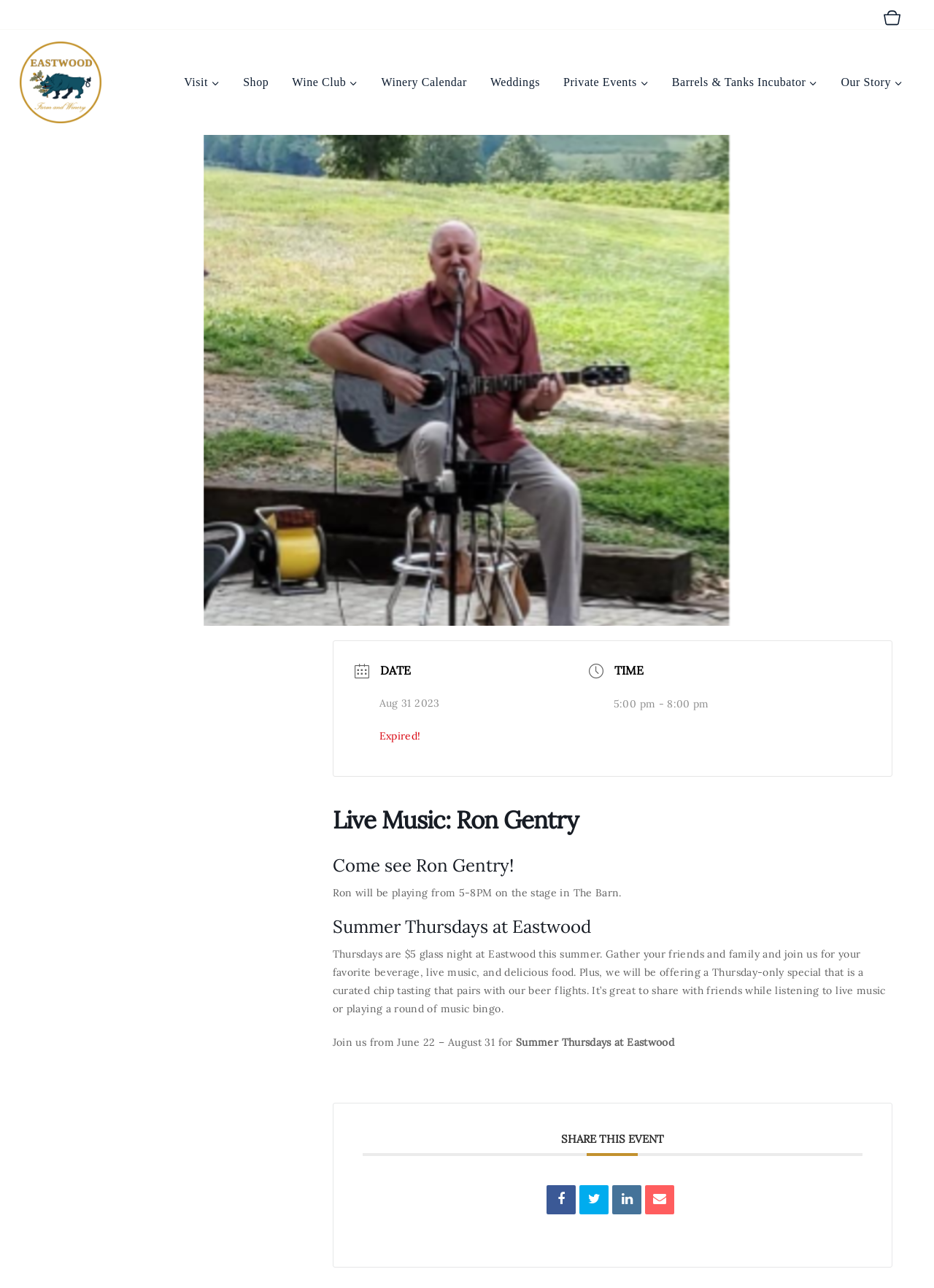Provide a short answer using a single word or phrase for the following question: 
What is the date of the live music event?

Aug 31 2023